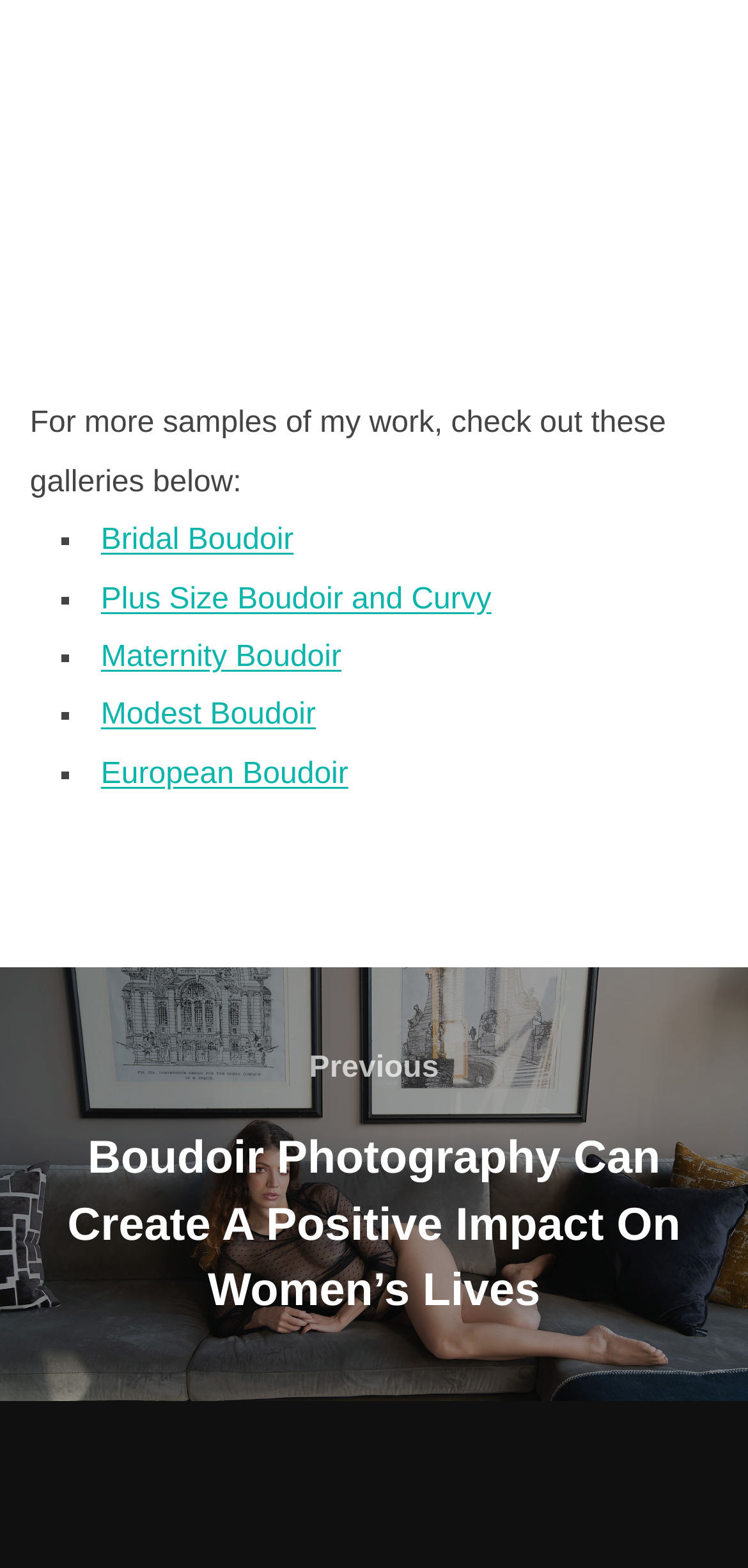What type of content is available on this website?
Please respond to the question with a detailed and well-explained answer.

I analyzed the links and text on the webpage, which all relate to boudoir photography, such as 'Bridal Boudoir', 'Maternity Boudoir', and 'European Boudoir', so the website appears to be focused on boudoir photography content.